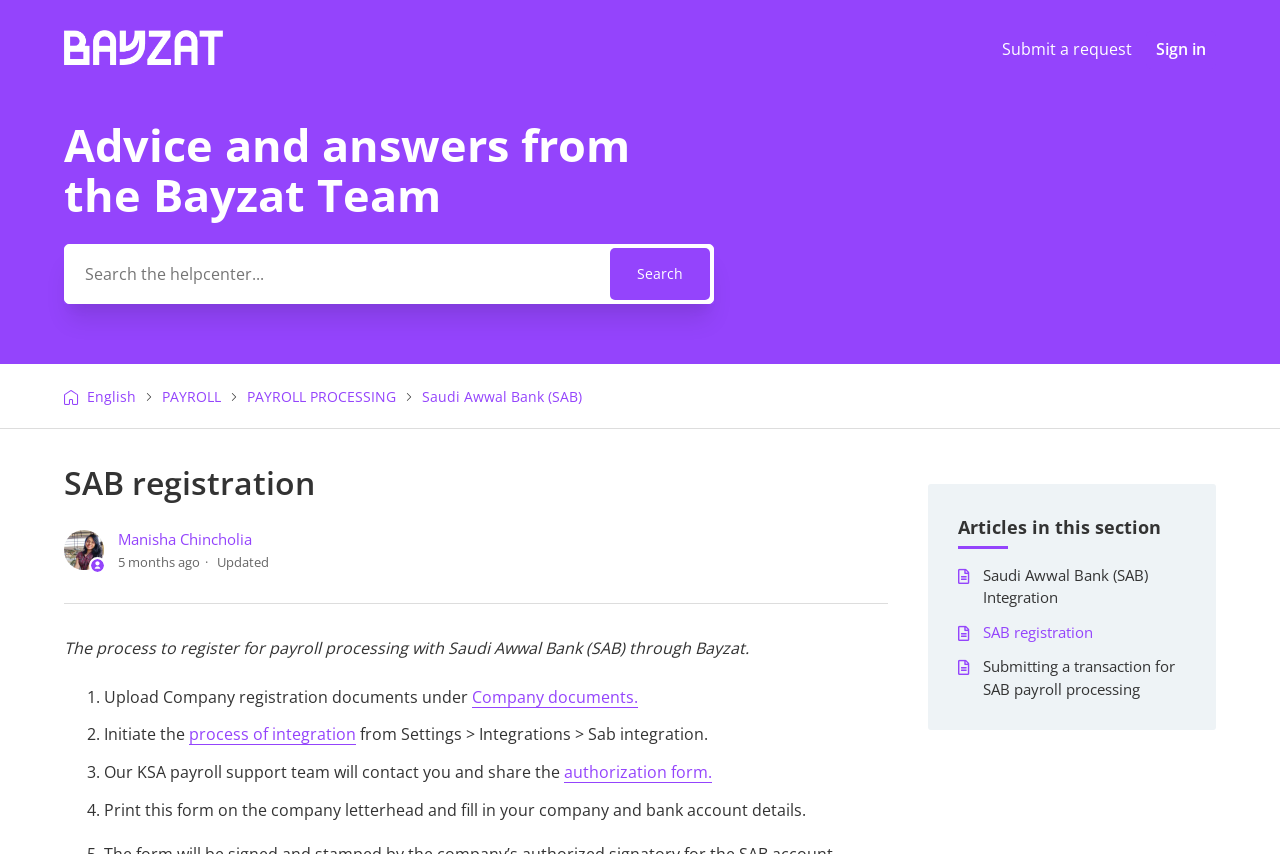Find the bounding box coordinates of the element you need to click on to perform this action: 'View SAB registration'. The coordinates should be represented by four float values between 0 and 1, in the format [left, top, right, bottom].

[0.768, 0.727, 0.927, 0.753]